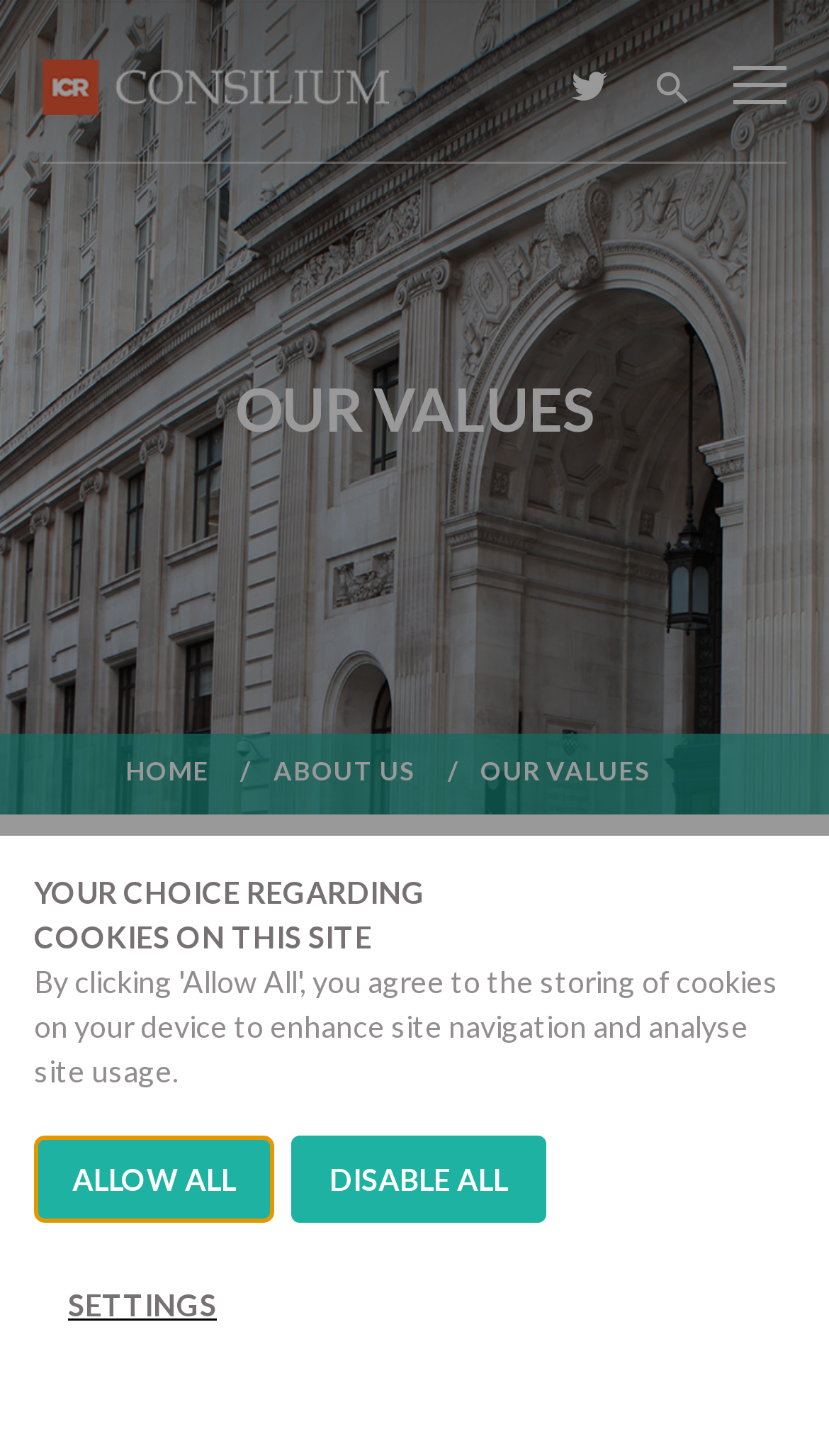Please determine the bounding box coordinates of the element to click in order to execute the following instruction: "Click the home link". The coordinates should be four float numbers between 0 and 1, specified as [left, top, right, bottom].

[0.151, 0.519, 0.29, 0.541]